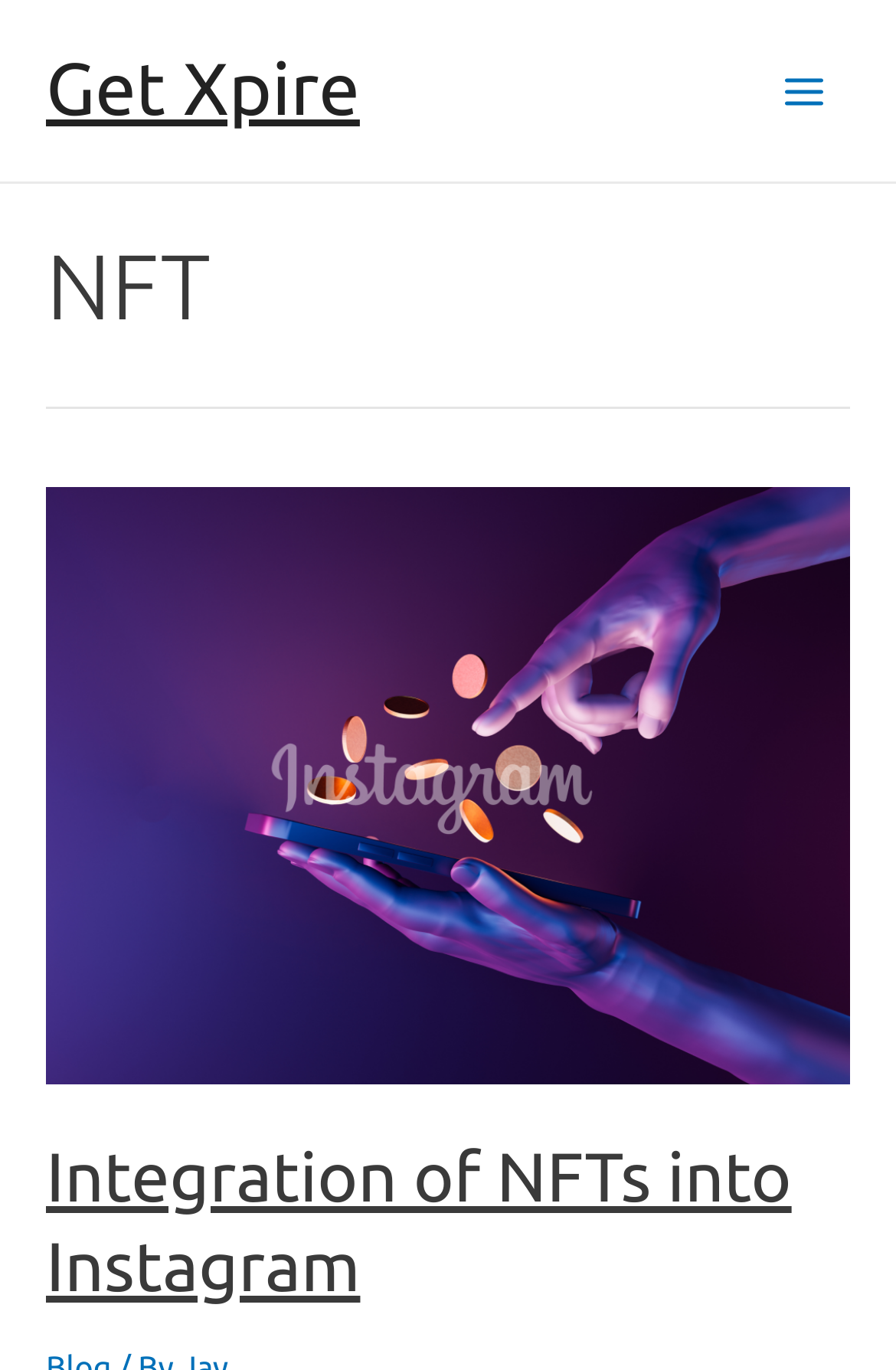Detail the various sections and features of the webpage.

The webpage is titled "NFT – Get Xpire" and has a prominent link "Get Xpire" located near the top left corner. To the top right, there is a button labeled "Main Menu" which is not expanded, accompanied by a small image. 

Below the "Get Xpire" link, there is a large heading "NFT" that spans almost the entire width of the page. Underneath the "NFT" heading, there is a link "NFTs on Instagram" with a corresponding image on its left side. The image is quite large, taking up most of the vertical space below the "NFT" heading. 

Further down, there is a subheading "Integration of NFTs into Instagram" which is also a link. This link is positioned below the image and is slightly shorter in width compared to the "NFT" heading.